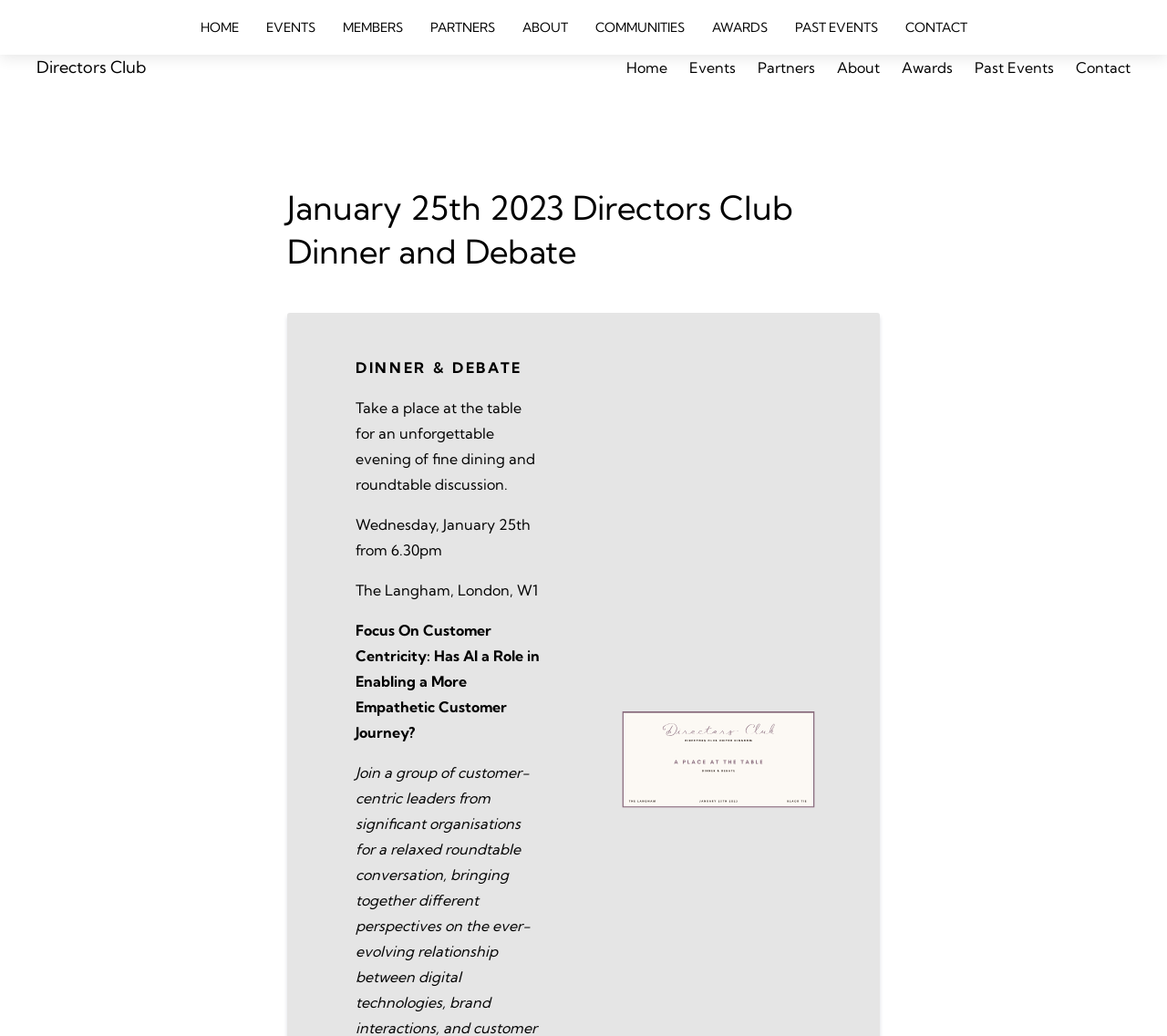Please answer the following question using a single word or phrase: 
What is the location of the event?

The Langham, London, W1